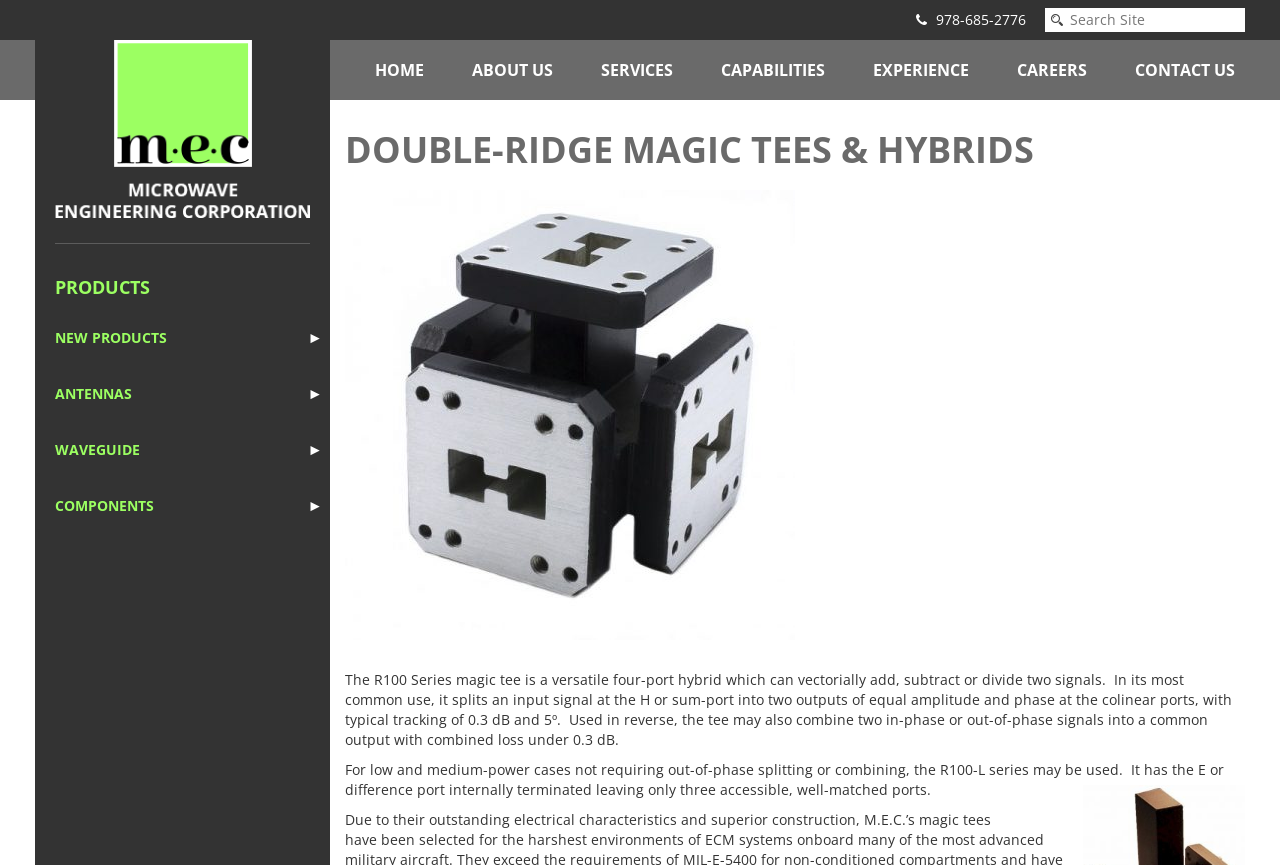What is the phone number on the top right?
Provide a well-explained and detailed answer to the question.

I found the phone number by looking at the top right corner of the webpage, where I saw a static text element with the phone number '978-685-2776'.